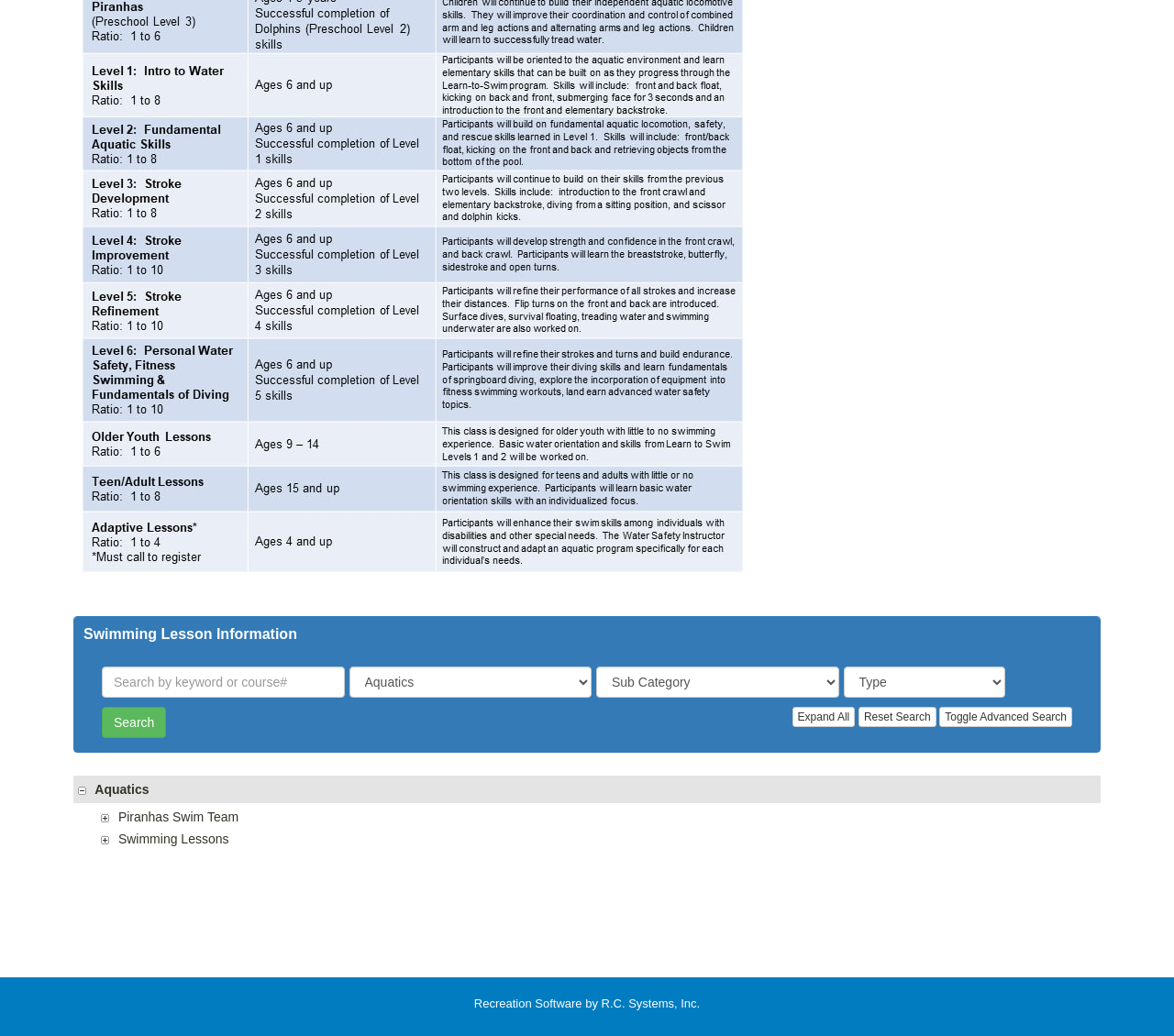Determine the bounding box coordinates of the region that needs to be clicked to achieve the task: "Click the search button".

[0.087, 0.682, 0.142, 0.712]